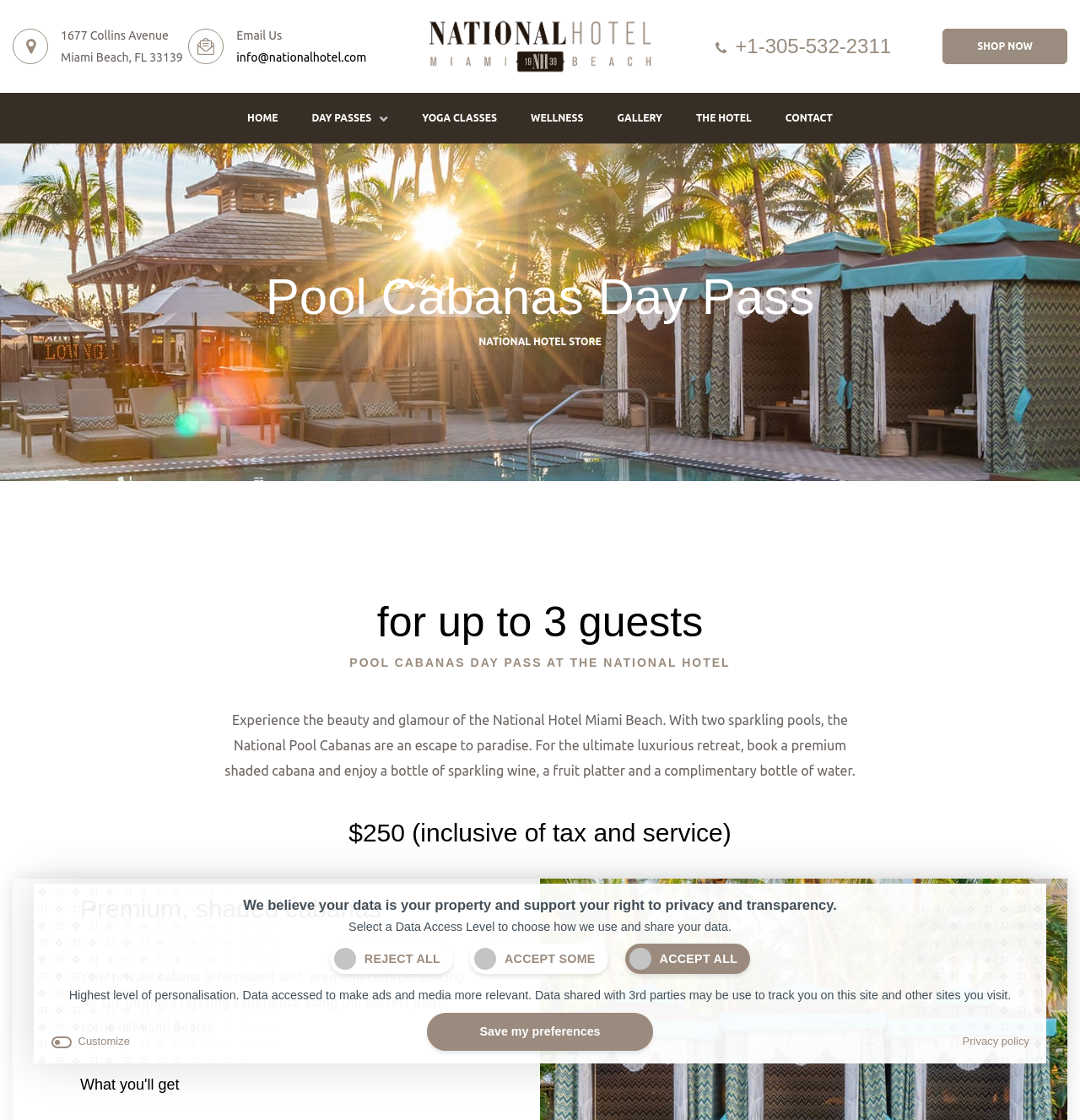What is the phone number of National Hotel Miami Beach?
Please ensure your answer is as detailed and informative as possible.

I found the phone number by looking at the heading element that displays the phone number, which is accompanied by a phone icon.